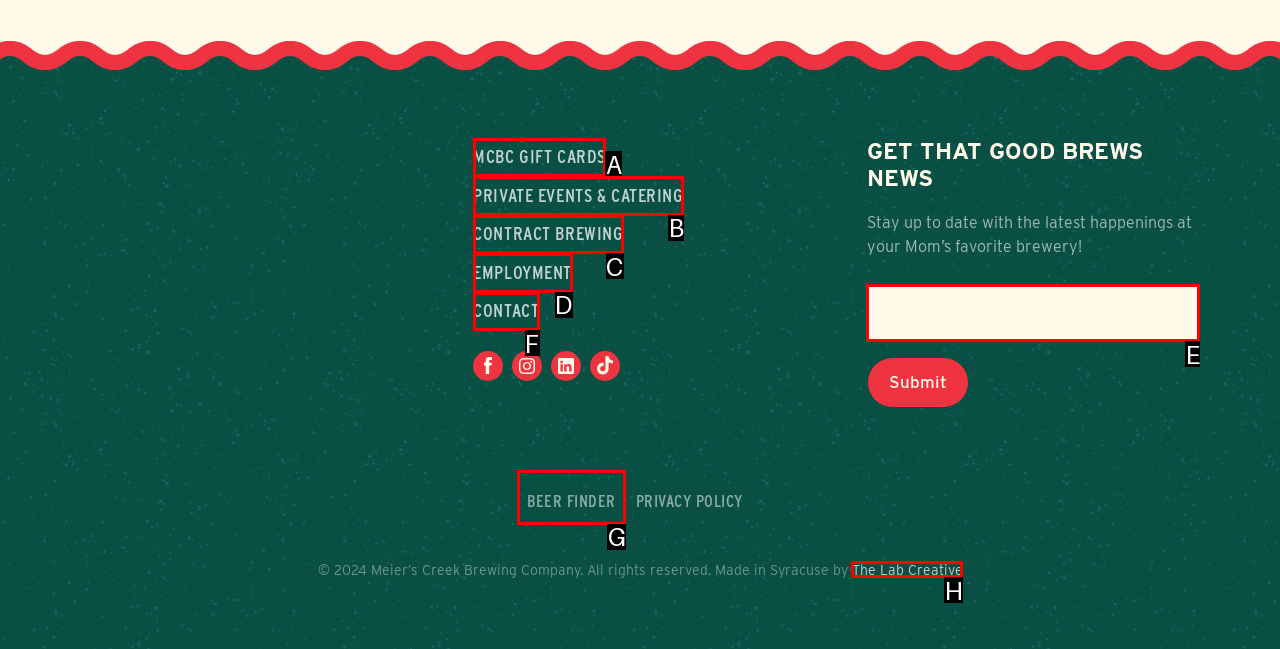Show which HTML element I need to click to perform this task: Click on BEER FINDER Answer with the letter of the correct choice.

G